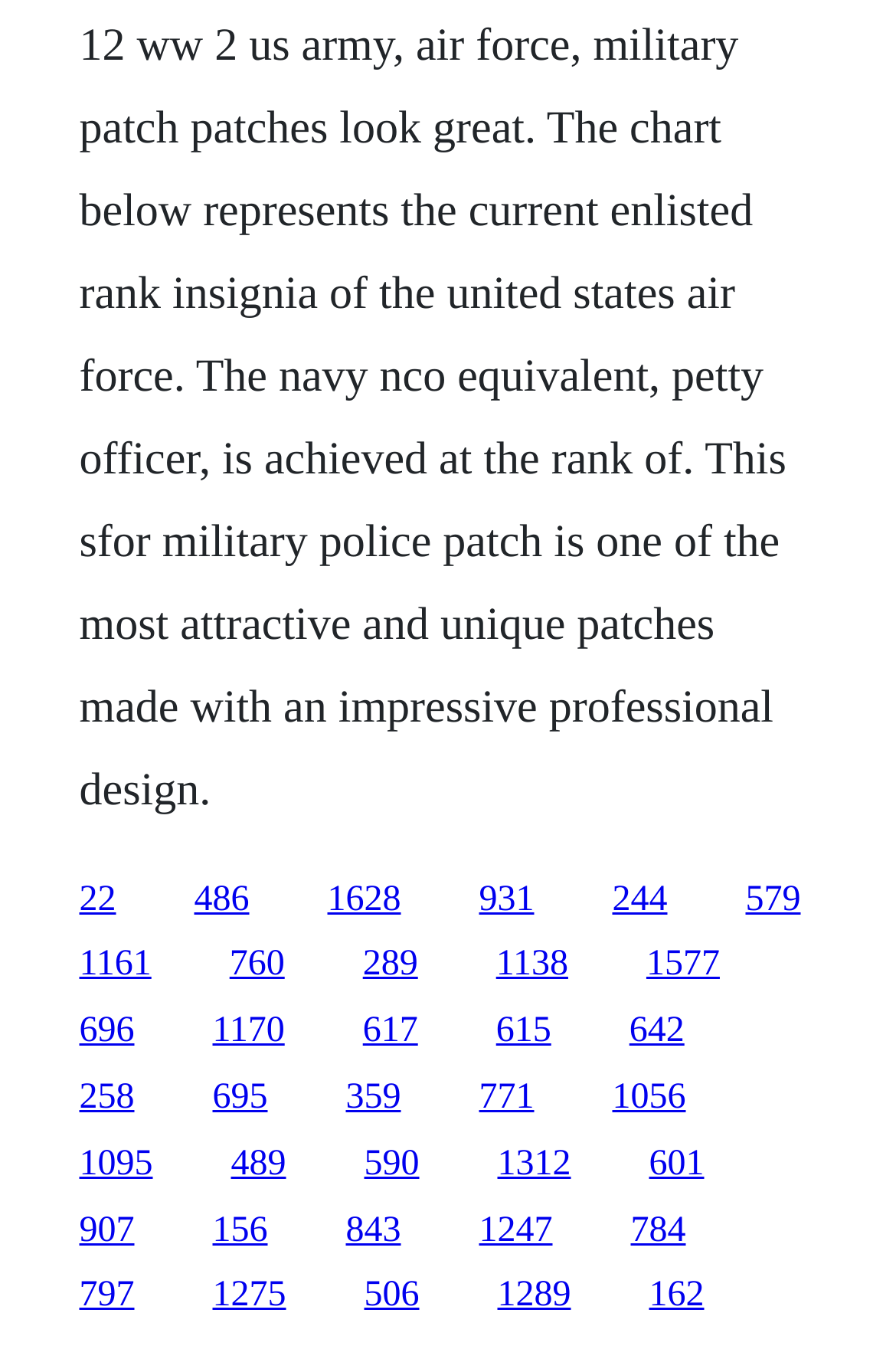What is the horizontal position of the link '289'?
Based on the image, respond with a single word or phrase.

Left of the link '1138'